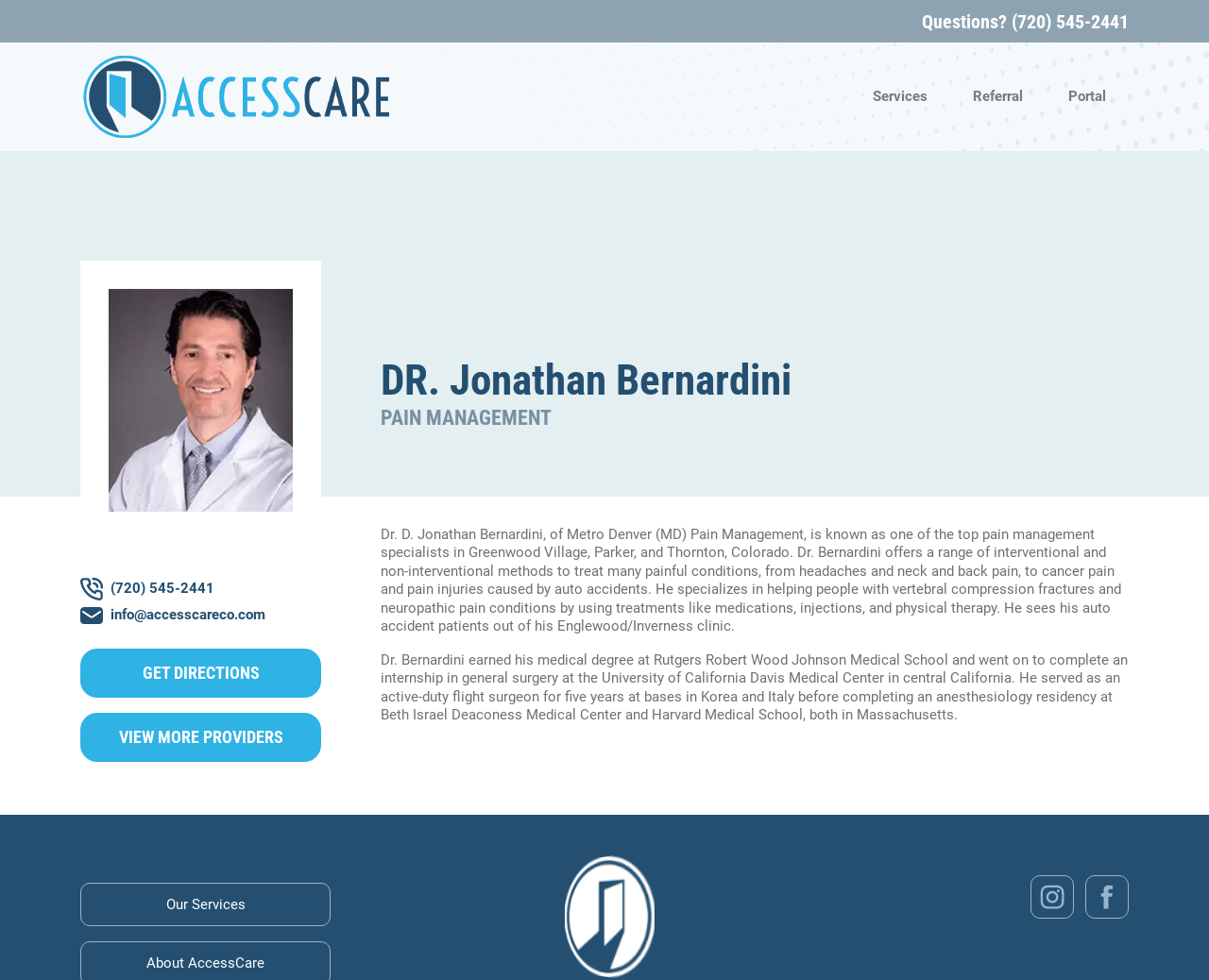Refer to the element description (720) 545-2441 and identify the corresponding bounding box in the screenshot. Format the coordinates as (top-left x, top-left y, bottom-right x, bottom-right y) with values in the range of 0 to 1.

[0.066, 0.59, 0.266, 0.613]